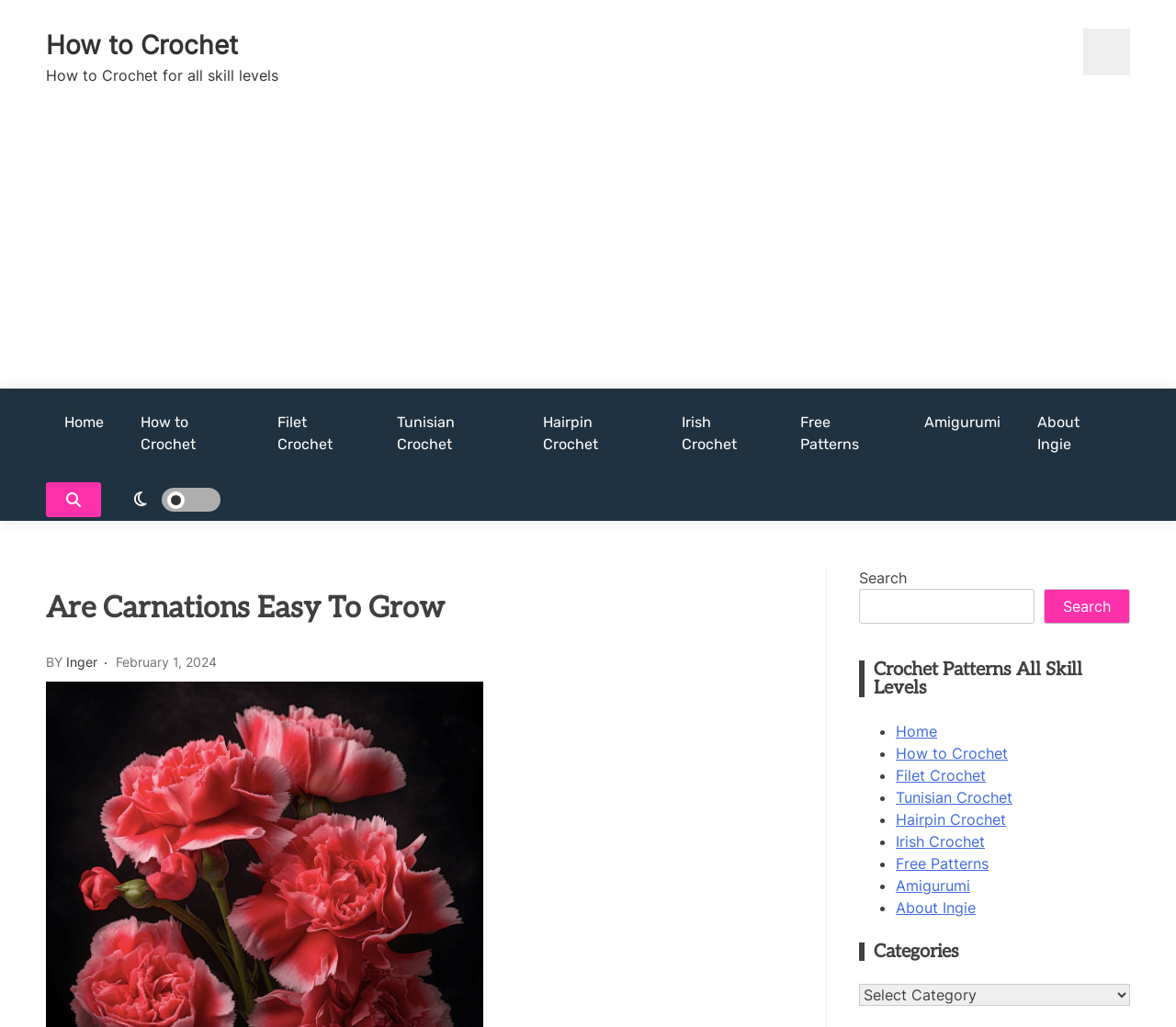Pinpoint the bounding box coordinates of the element that must be clicked to accomplish the following instruction: "Search for something". The coordinates should be in the format of four float numbers between 0 and 1, i.e., [left, top, right, bottom].

[0.73, 0.573, 0.88, 0.607]